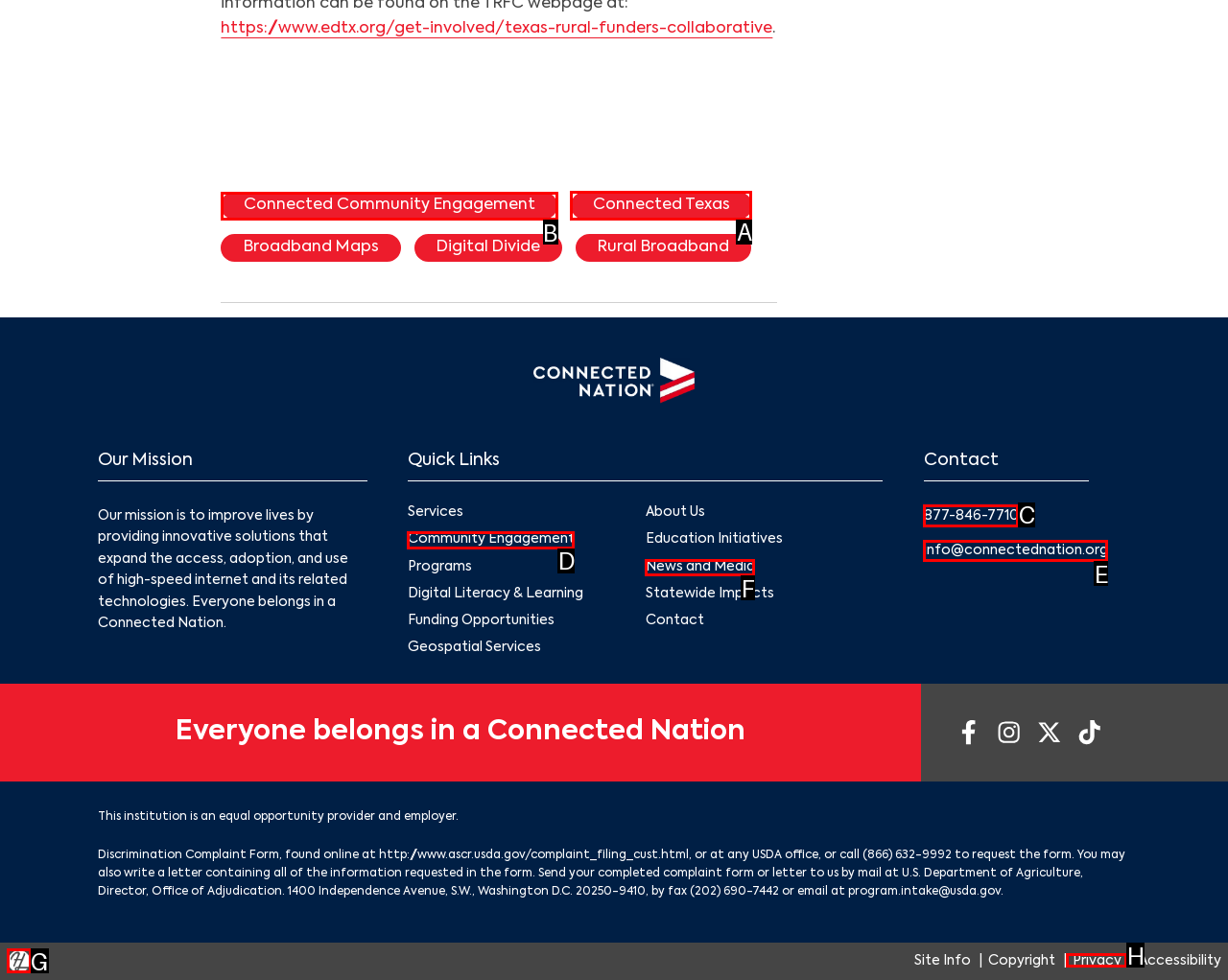Identify the HTML element you need to click to achieve the task: Click on the 'Connected Community Engagement' link. Respond with the corresponding letter of the option.

B